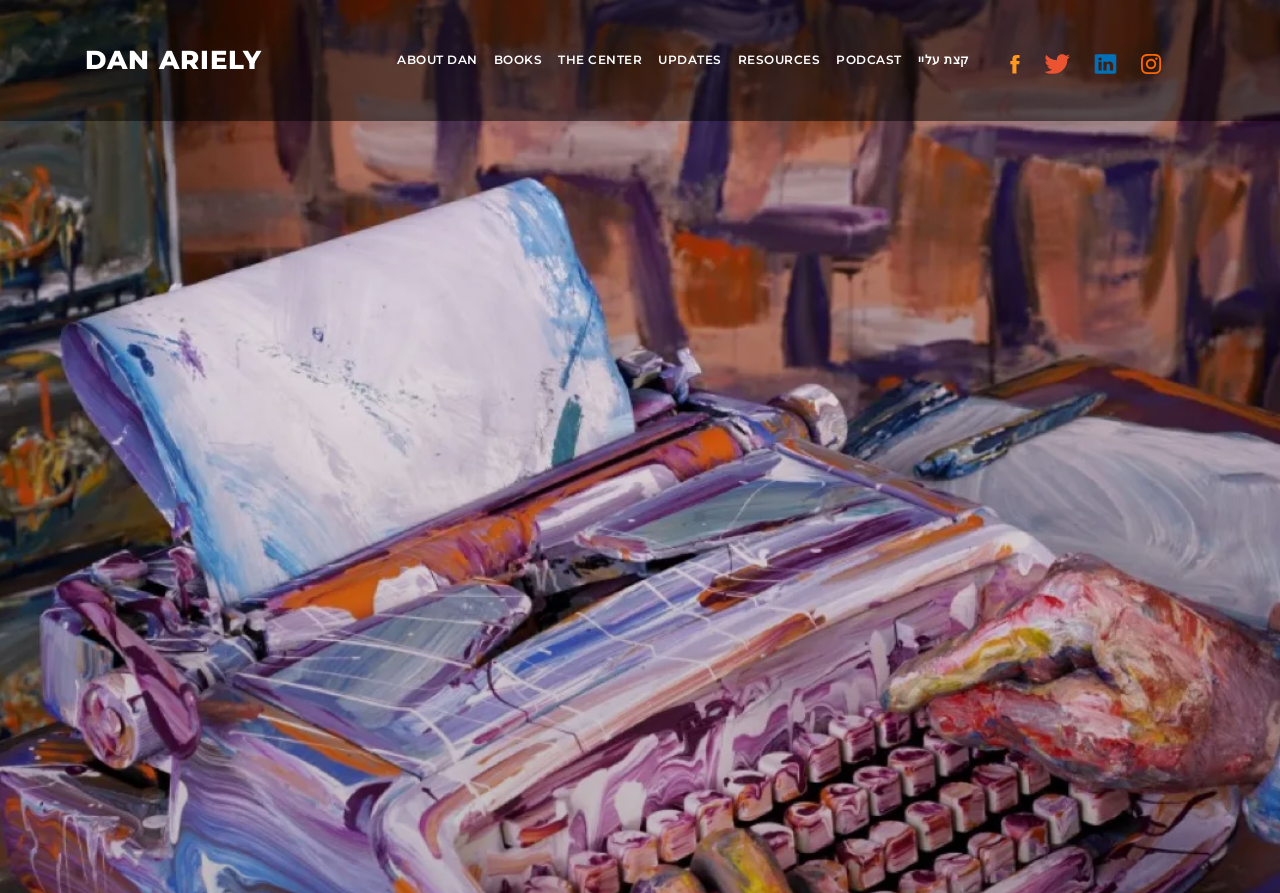Identify the bounding box coordinates of the HTML element based on this description: "About Dan".

[0.31, 0.057, 0.373, 0.078]